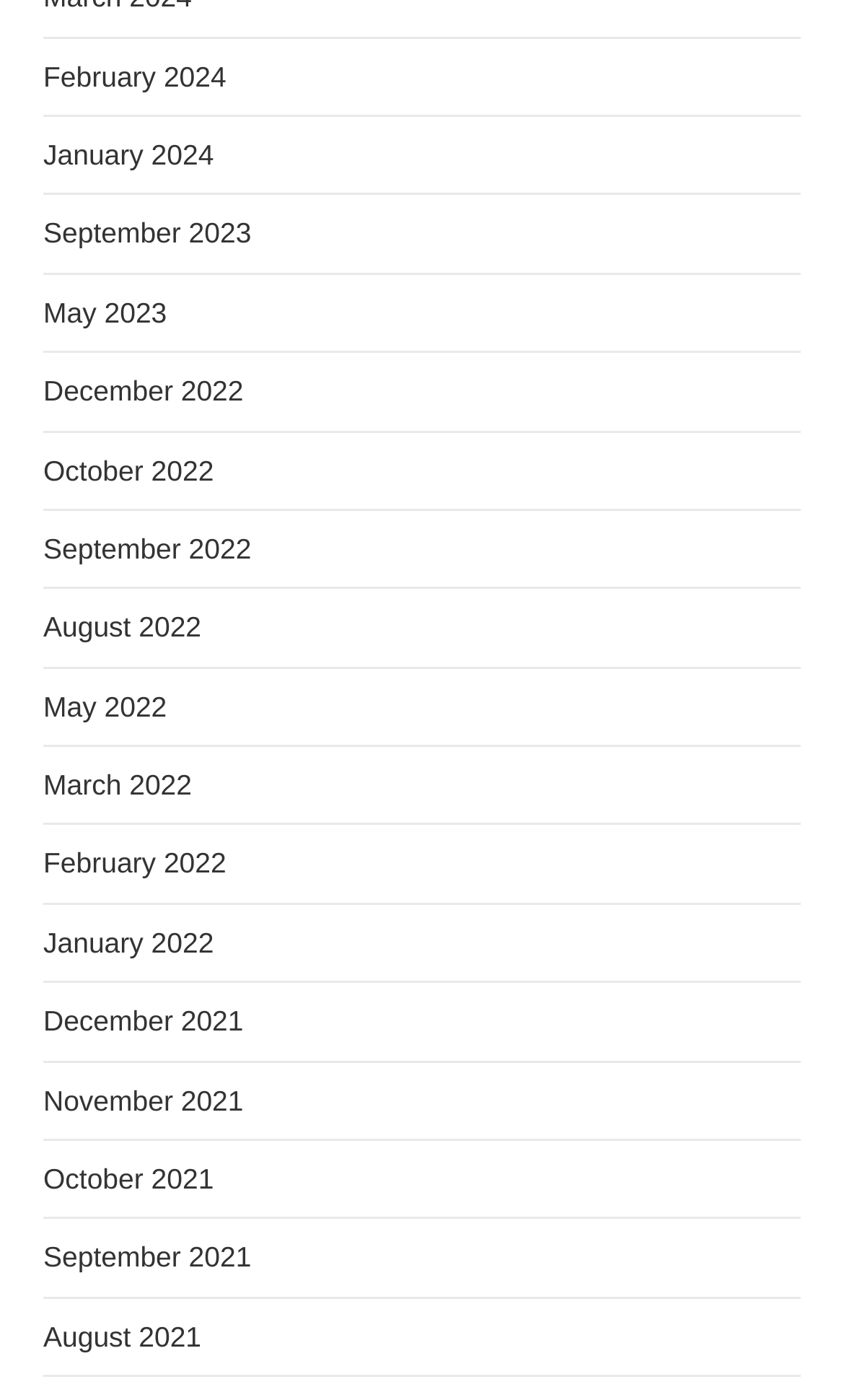Locate the bounding box coordinates of the area where you should click to accomplish the instruction: "view February 2024".

[0.051, 0.043, 0.268, 0.066]